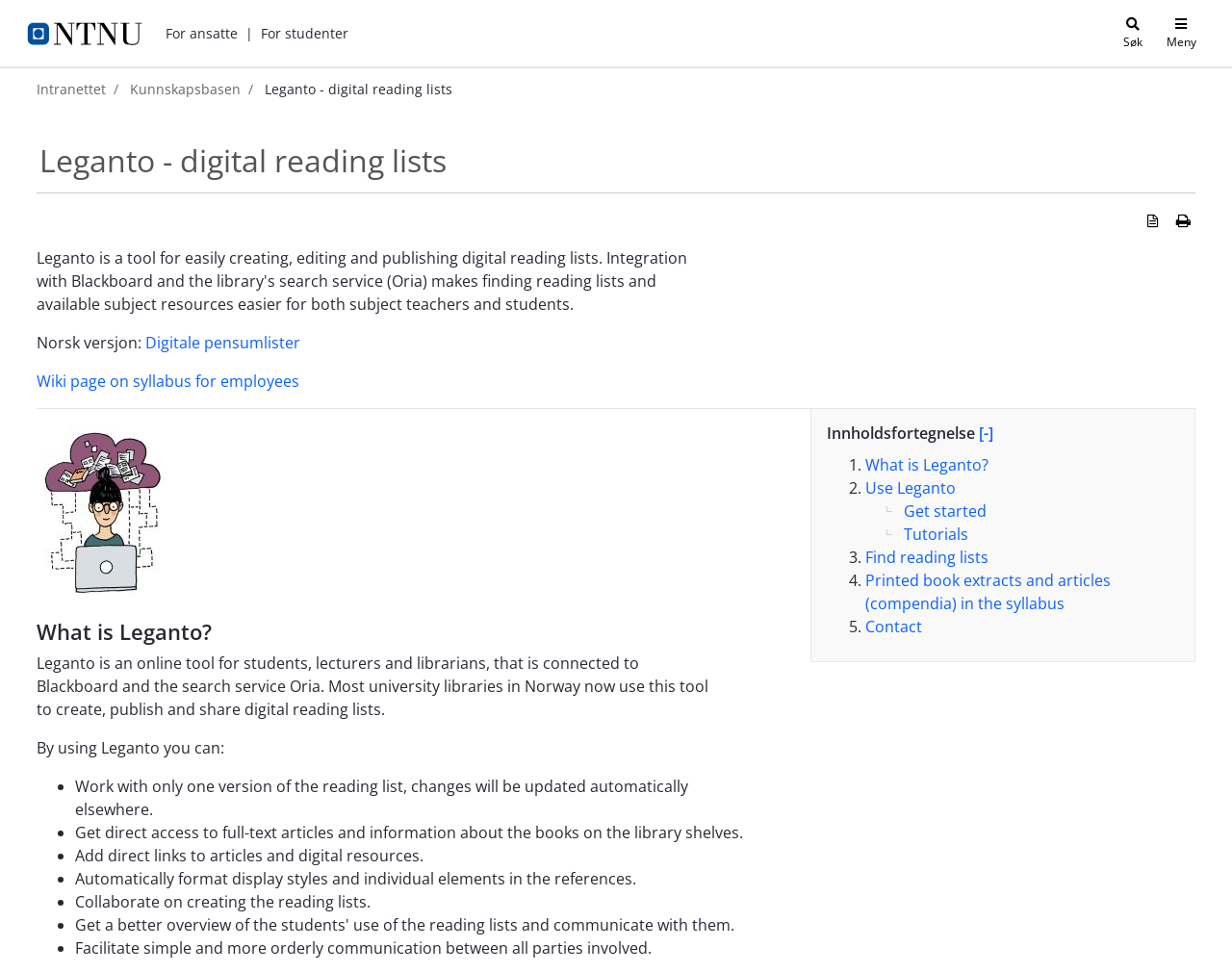What can you do with Leganto?
Look at the image and answer the question using a single word or phrase.

Create and publish reading lists